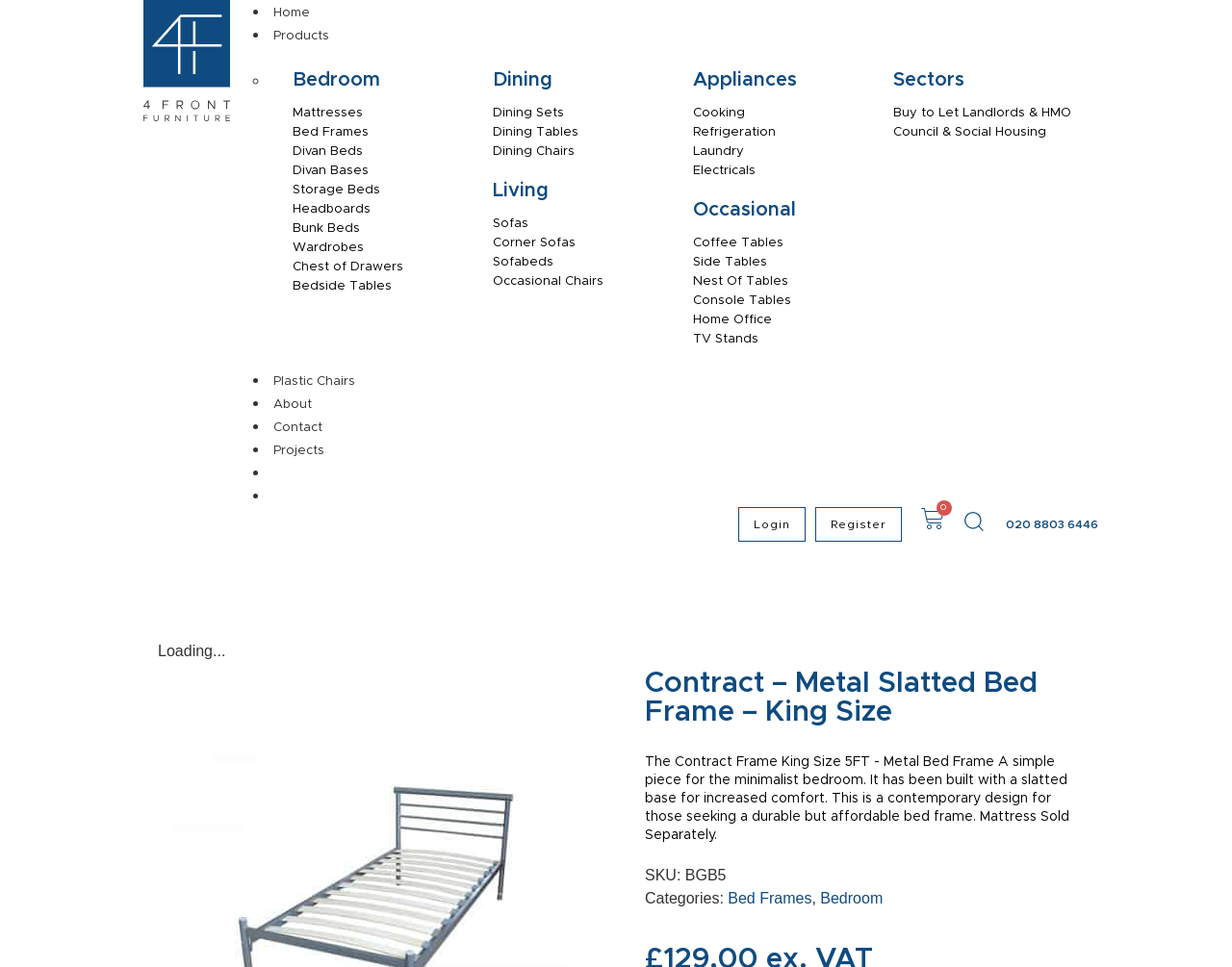Identify the bounding box coordinates of the region that should be clicked to execute the following instruction: "Click on Bedroom".

[0.238, 0.073, 0.309, 0.093]